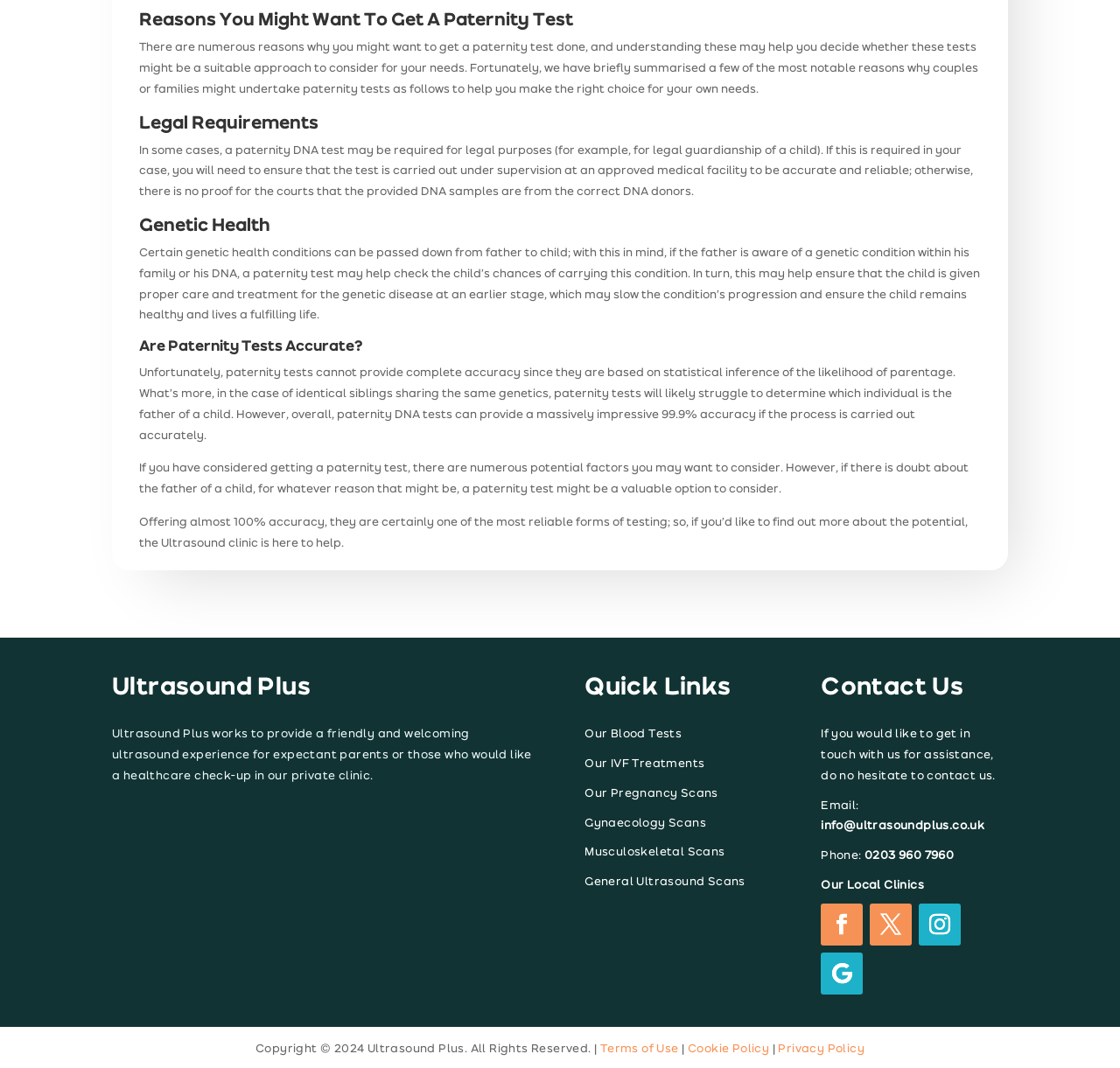What is the name of the clinic mentioned on the webpage?
We need a detailed and meticulous answer to the question.

The webpage is about Ultrasound Plus, a private clinic that offers a range of healthcare services, including ultrasound scans and blood tests, and provides a friendly and welcoming experience for expectant parents or those who would like a healthcare check-up.